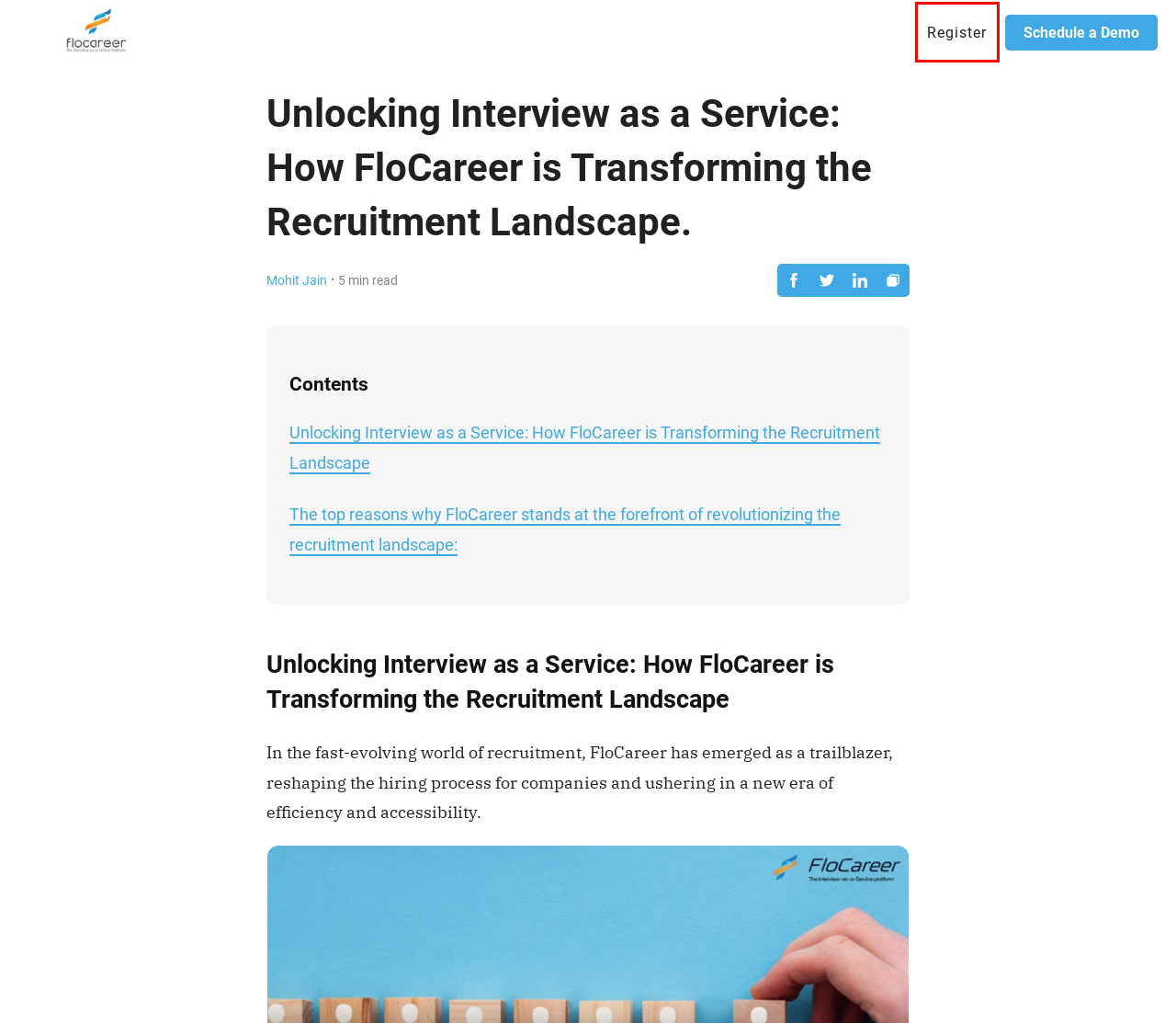You have a screenshot of a webpage with a red bounding box highlighting a UI element. Your task is to select the best webpage description that corresponds to the new webpage after clicking the element. Here are the descriptions:
A. The Vital Role of Diversity and Inclusion in the Interview Process
 | FloCareer
B. FloCareer | Tag | interview outsourcing services
C. FloCareer | Tag | interview as a service
D. Maximizing Recruitment Potential: The Advantages of AI-Powered Hiring Platforms | FloCareer
E. FloCareer
F. FloCareer | Author | Mohit Jain
G. FloCareer | Tag | technical interview service
H. FloCareer | Tag | interview as a service company

E